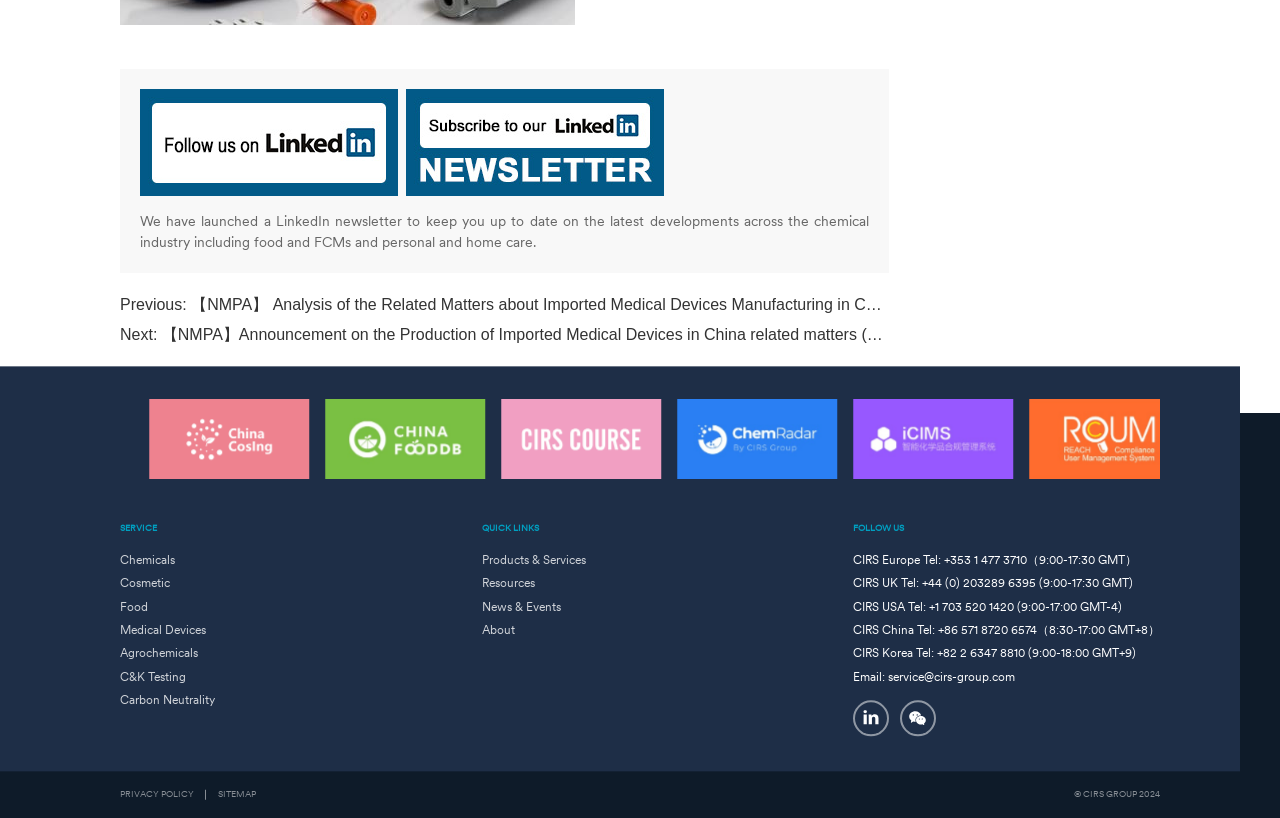Determine the bounding box coordinates of the clickable area required to perform the following instruction: "Visit the ChinaFoodDB website". The coordinates should be represented as four float numbers between 0 and 1: [left, top, right, bottom].

[0.106, 0.489, 0.231, 0.586]